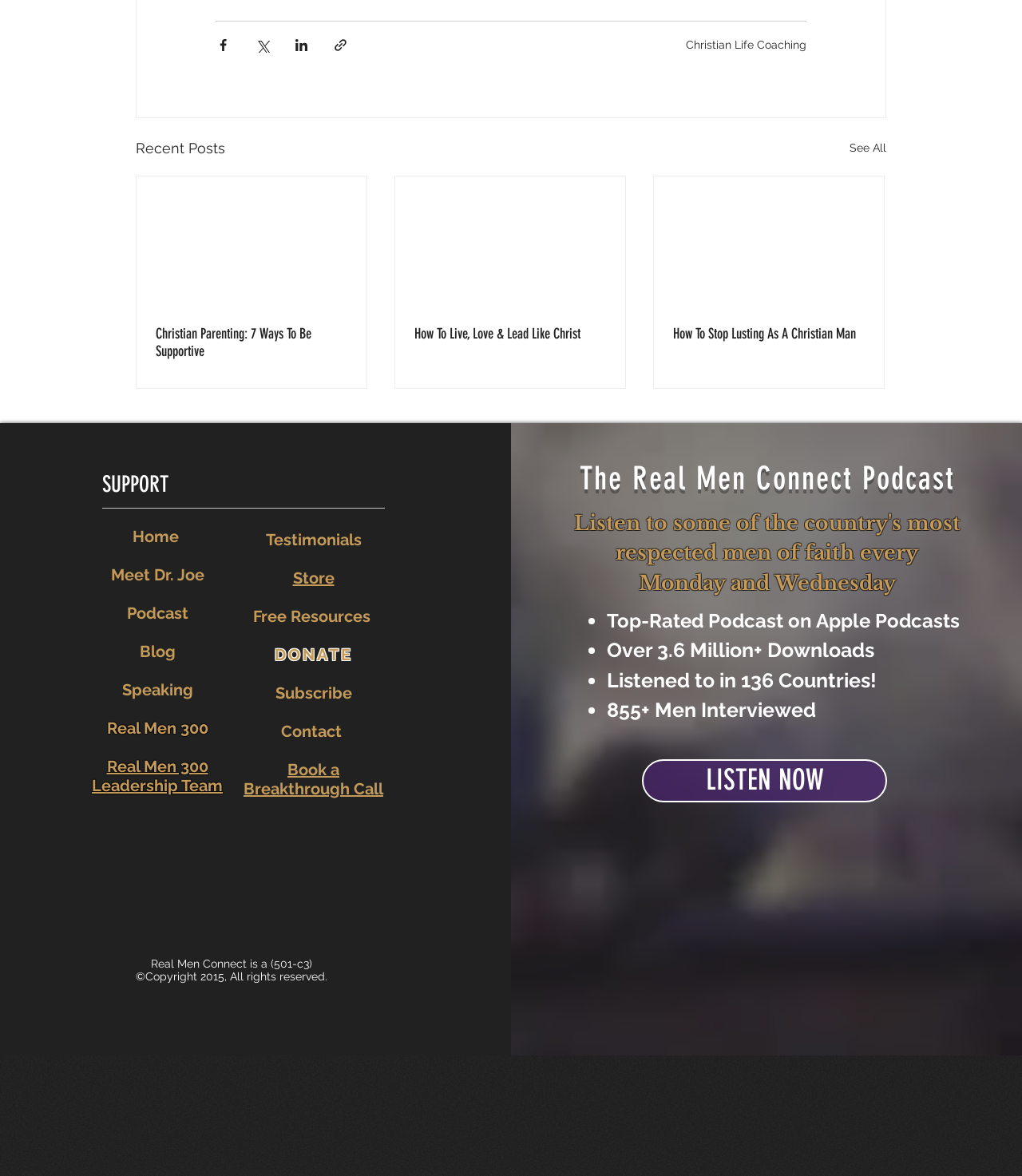Determine the bounding box coordinates of the element's region needed to click to follow the instruction: "Listen to the Real Men Connect Podcast". Provide these coordinates as four float numbers between 0 and 1, formatted as [left, top, right, bottom].

[0.628, 0.645, 0.868, 0.682]